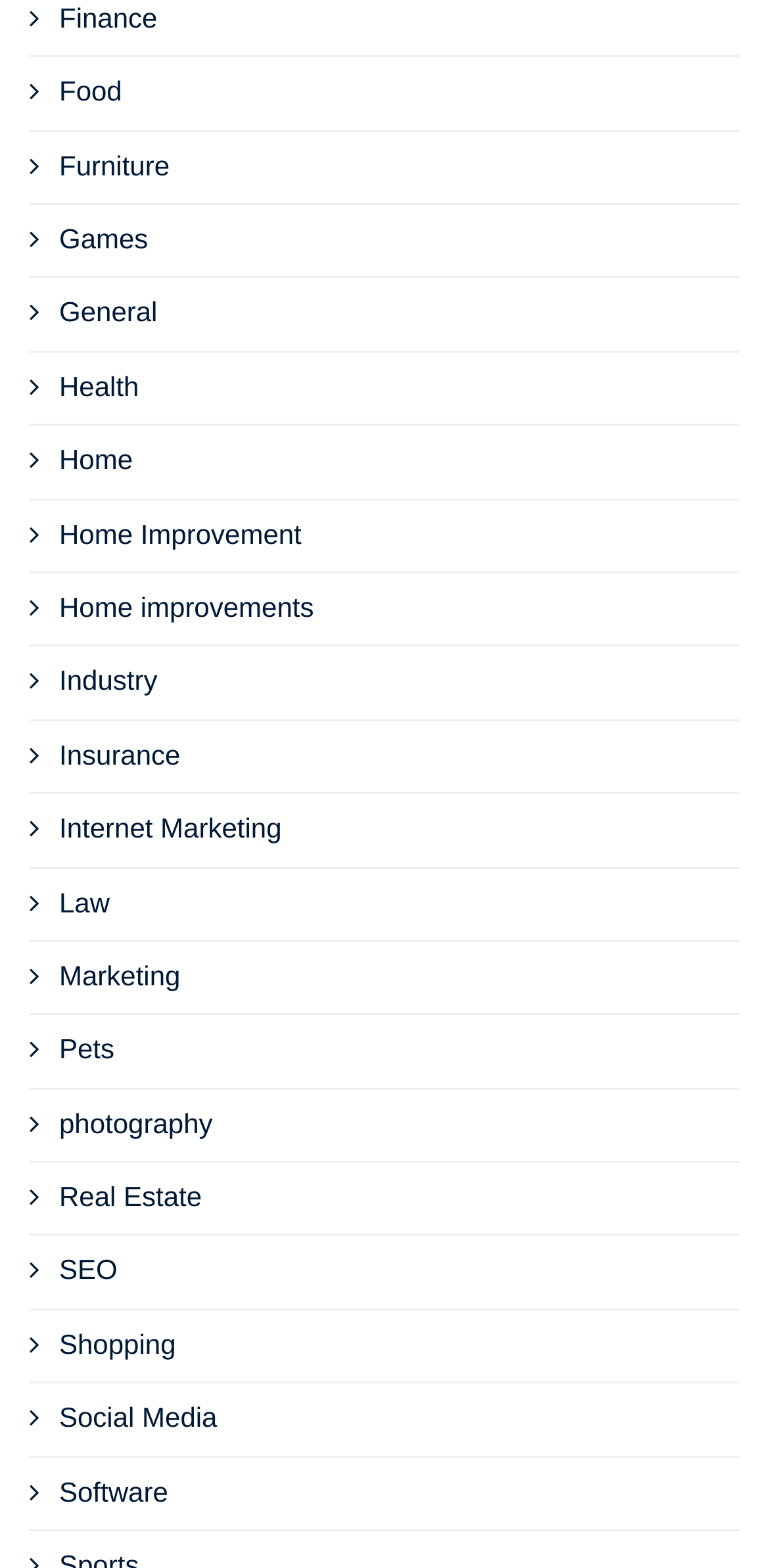Bounding box coordinates are specified in the format (top-left x, top-left y, bottom-right x, bottom-right y). All values are floating point numbers bounded between 0 and 1. Please provide the bounding box coordinate of the region this sentence describes: Internet Marketing

[0.077, 0.518, 0.366, 0.538]